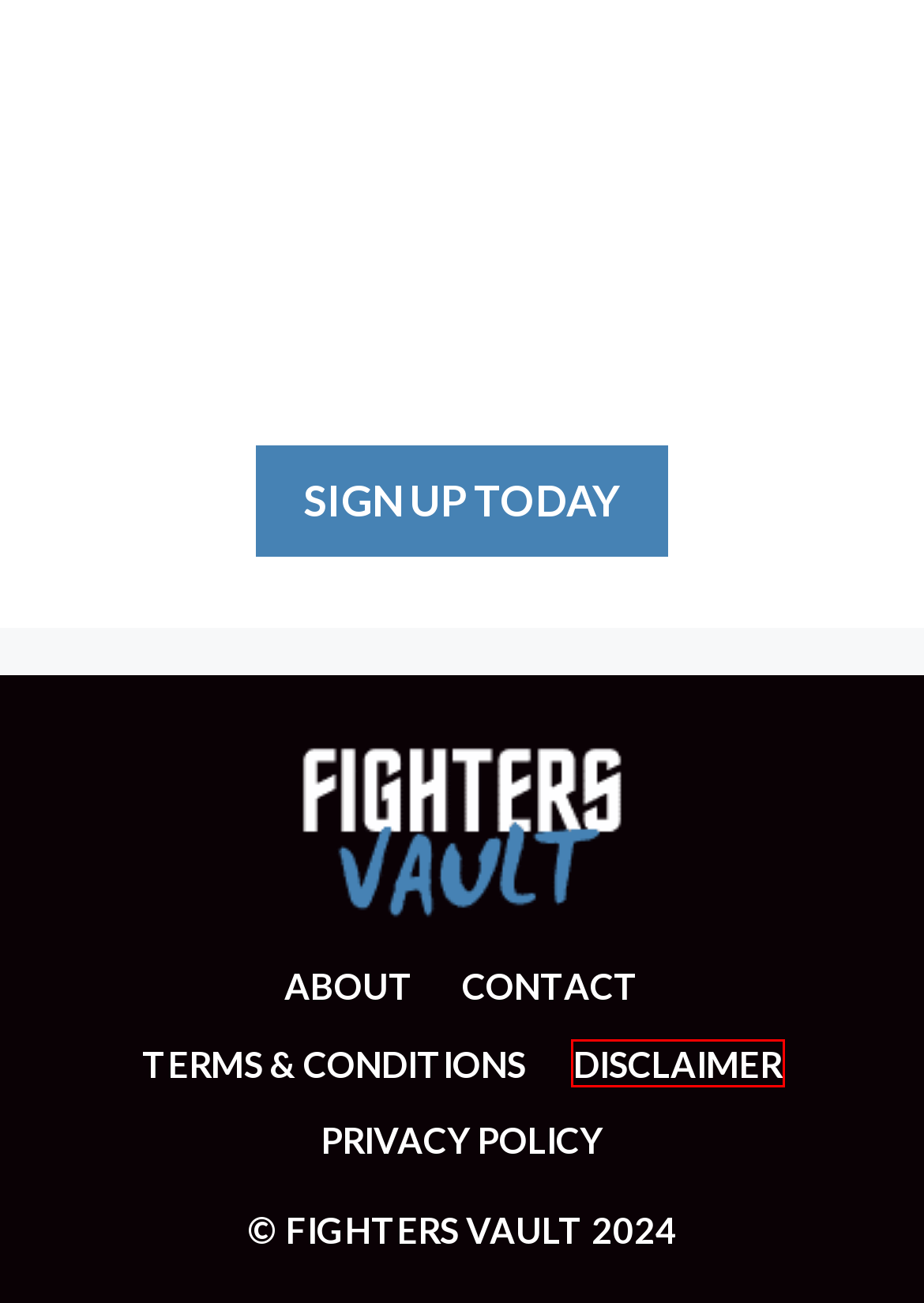Review the screenshot of a webpage containing a red bounding box around an element. Select the description that best matches the new webpage after clicking the highlighted element. The options are:
A. Privacy Policy | Fighters Vault | Martial Arts Blog: Striking, Grappling & MMA
B. About | Fighters Vault | Martial Arts Blog: Striking, Grappling & MMA
C. Fighters Vault | Martial Arts Blog: Striking, Grappling & MMA
D. Contact Me | Fighters Vault | Martial Arts Blog: Striking, Grappling & MMA
E. MMA Liverpool | Mixed Martial Arts, BJJ, Kickboxing Liverpool - ASPIRE Combat Sports Academy
F. Terms & Conditions | Fighters Vault | Martial Arts Blog: Striking, Grappling & MMA
G. Fighters Vault | Martial Arts Blog: Striking, Grappling & MMA – Disclaimer
H. Kun Khmer: Cambodia’s Traditional Martial Art

G